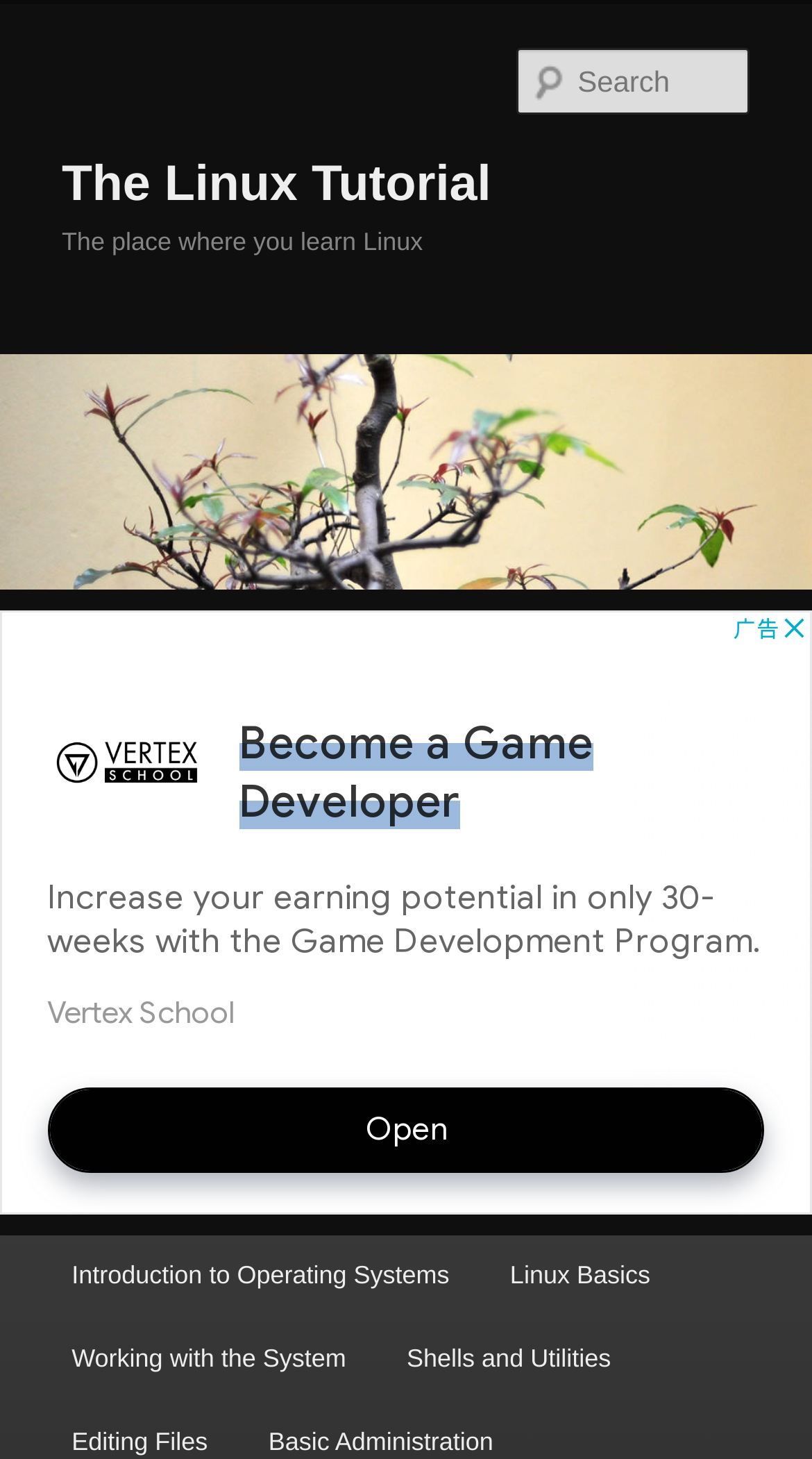Please examine the image and provide a detailed answer to the question: What is the name of the tutorial?

Based on the webpage, I can see that the heading 'The Linux Tutorial' is present at the top of the page, which suggests that this is the name of the tutorial.